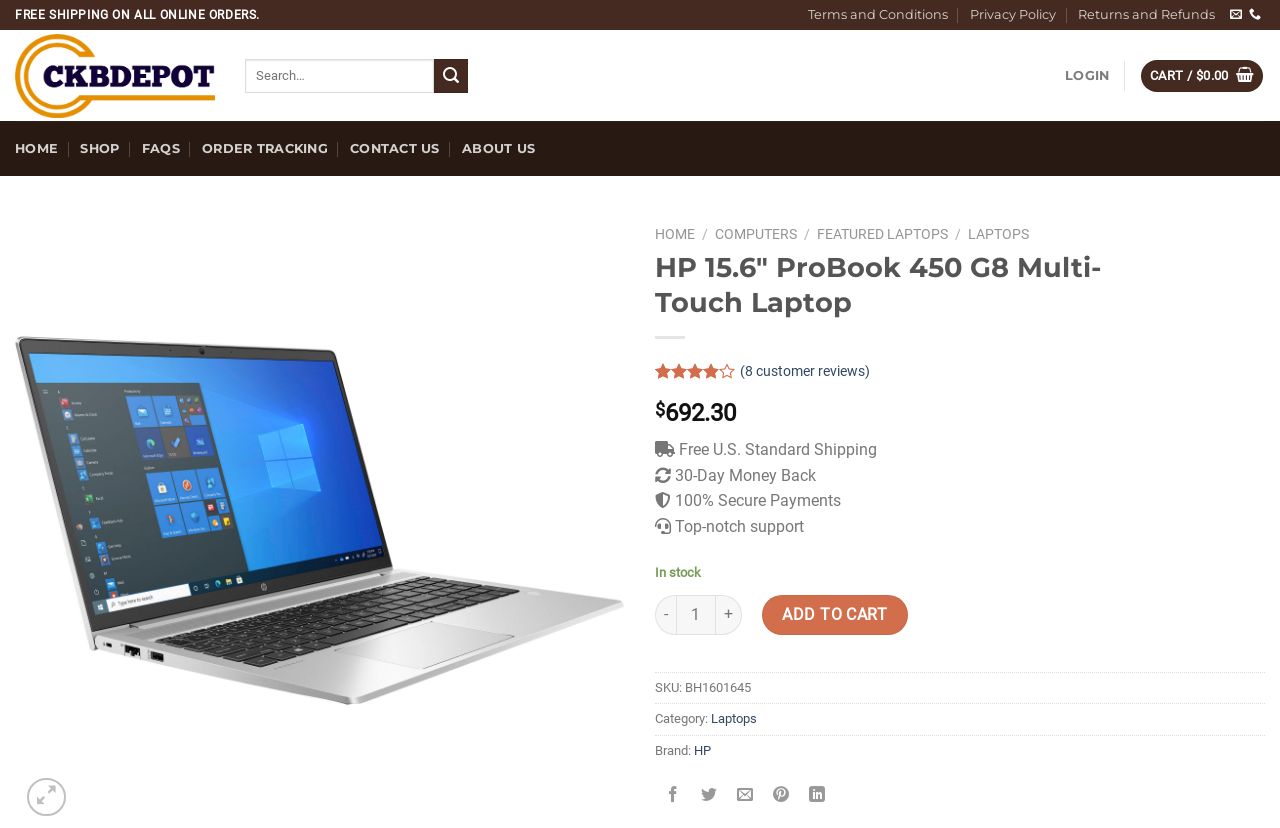Give a complete and precise description of the webpage's appearance.

This webpage is about a product, specifically the HP 15.6" ProBook 450 G8 Multi-Touch Laptop, on an e-commerce website called CKB Depot. At the top of the page, there is a navigation menu with links to "HOME", "SHOP", "FAQS", "ORDER TRACKING", "CONTACT US", and "ABOUT US". Below the navigation menu, there is a search bar with a submit button.

On the left side of the page, there is a large image of the laptop, with a rating of 3.86 out of 5 based on 7 customer reviews. Below the image, there is a section with the product's price, $692.30, and a notice about free standard shipping to continental United States.

To the right of the image, there is a section with three notices: one about a 30-day money-back guarantee, another about 100% secure payments, and a third about top-notch support. Below these notices, there is a section with the product's quantity, a spin button to adjust the quantity, and an "ADD TO CART" button.

Further down the page, there is a section with the product's details, including its SKU, category, and brand. There are also links to share the product on social media platforms like Facebook, Twitter, and LinkedIn.

At the very top of the page, there are links to "Skip to content", "Terms and Conditions", "Privacy Policy", and "Returns and Refunds". There is also a link to "LOGIN" and a cart icon with a price of $0.00.